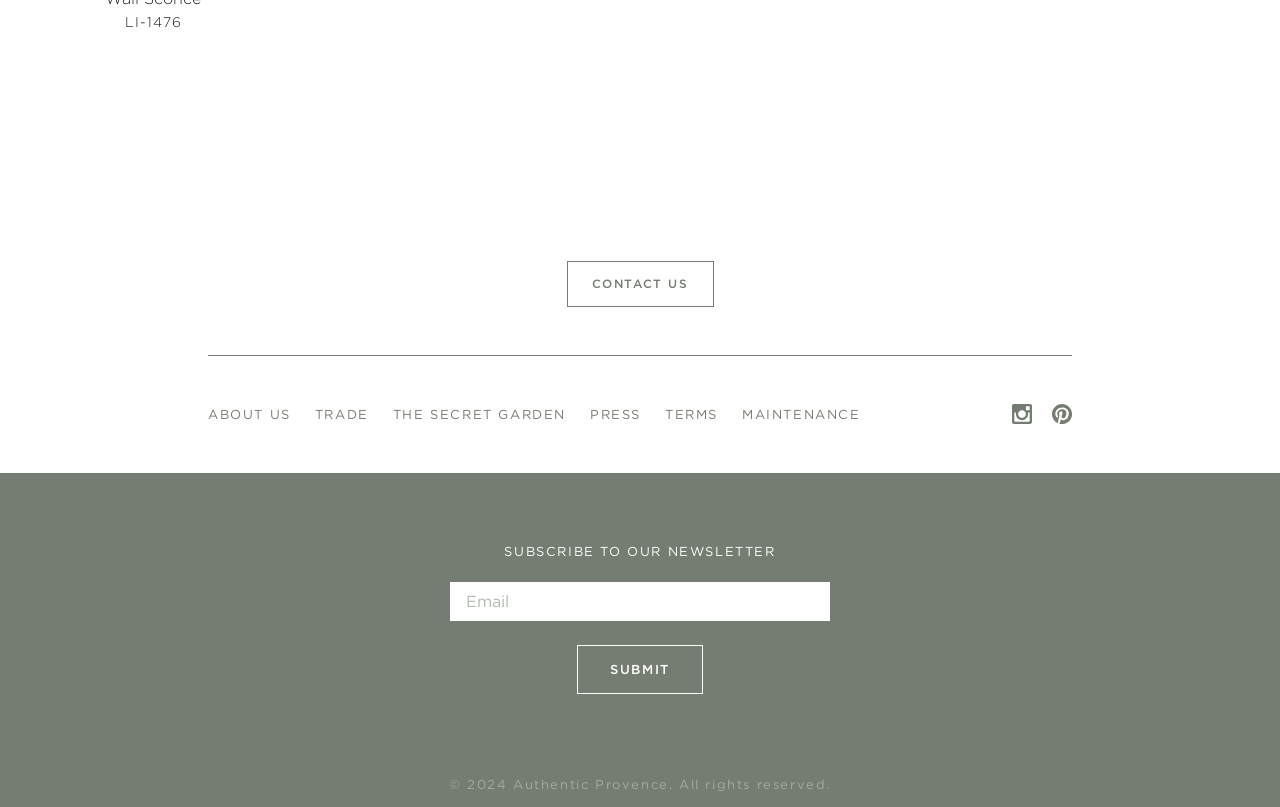Answer the following inquiry with a single word or phrase:
How many main navigation links are on the webpage?

6